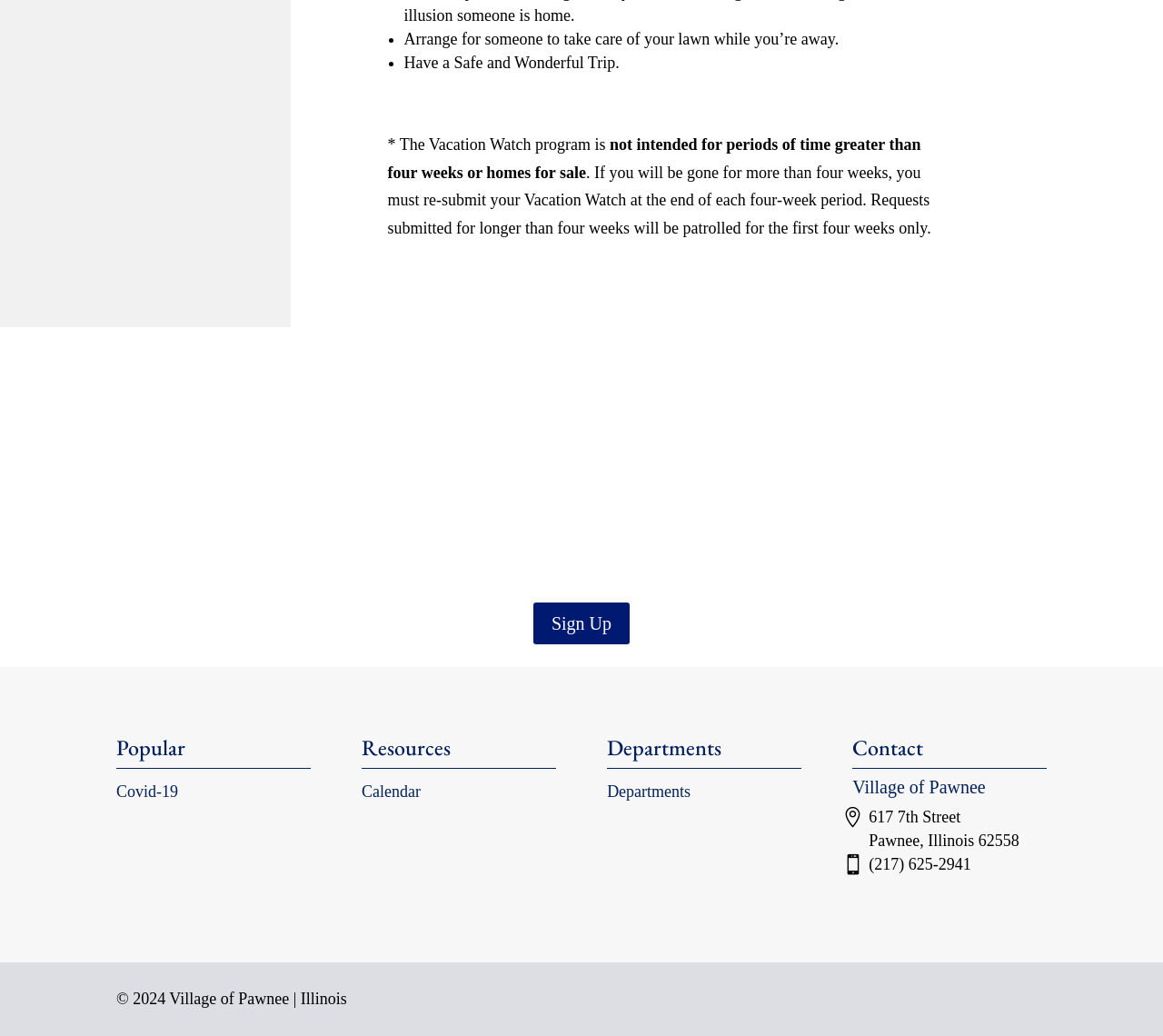Respond with a single word or phrase:
What is the purpose of the Vacation Watch program?

Lawn care